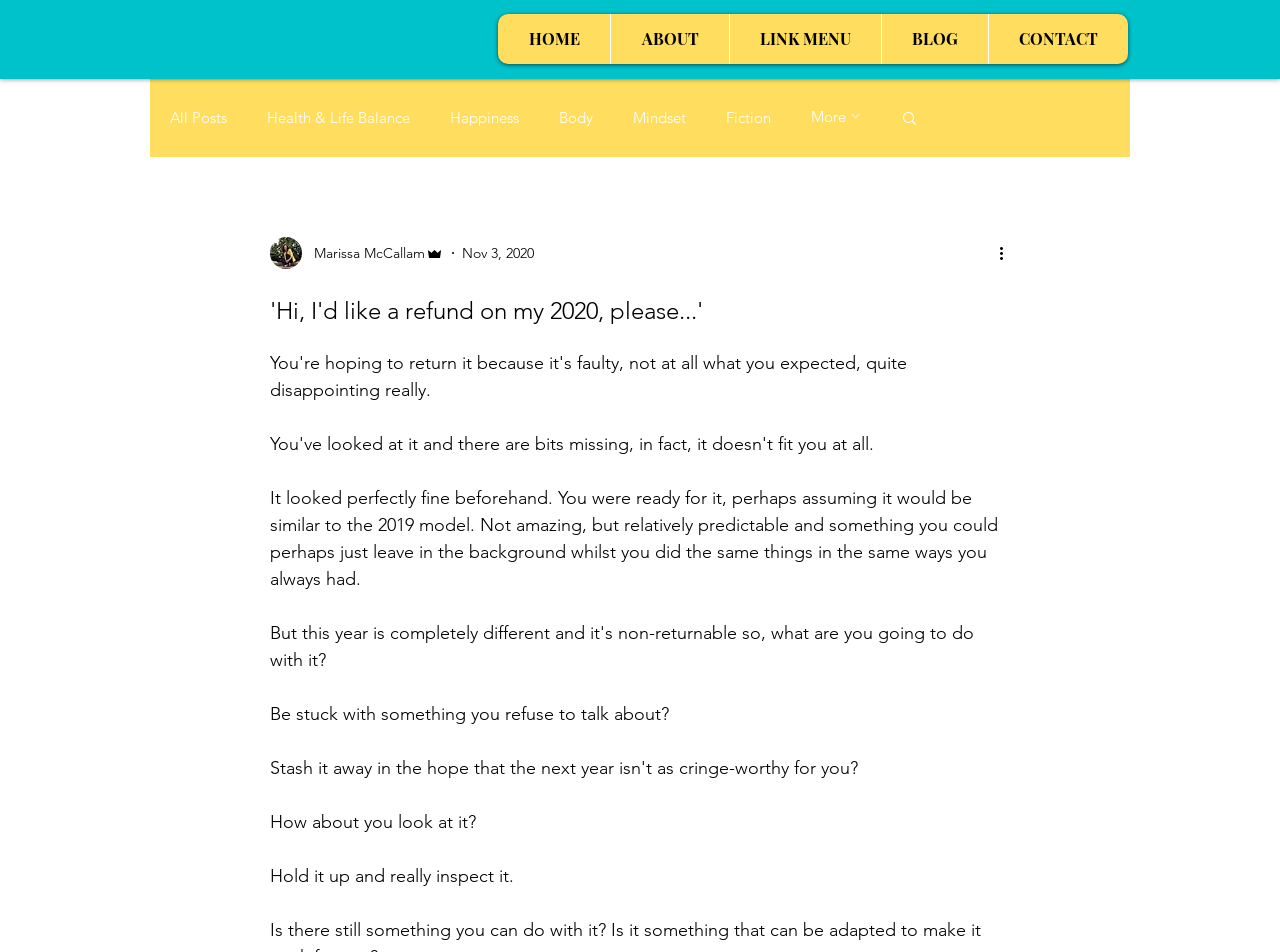Pinpoint the bounding box coordinates of the area that should be clicked to complete the following instruction: "Click on the More actions button". The coordinates must be given as four float numbers between 0 and 1, i.e., [left, top, right, bottom].

[0.778, 0.253, 0.797, 0.278]